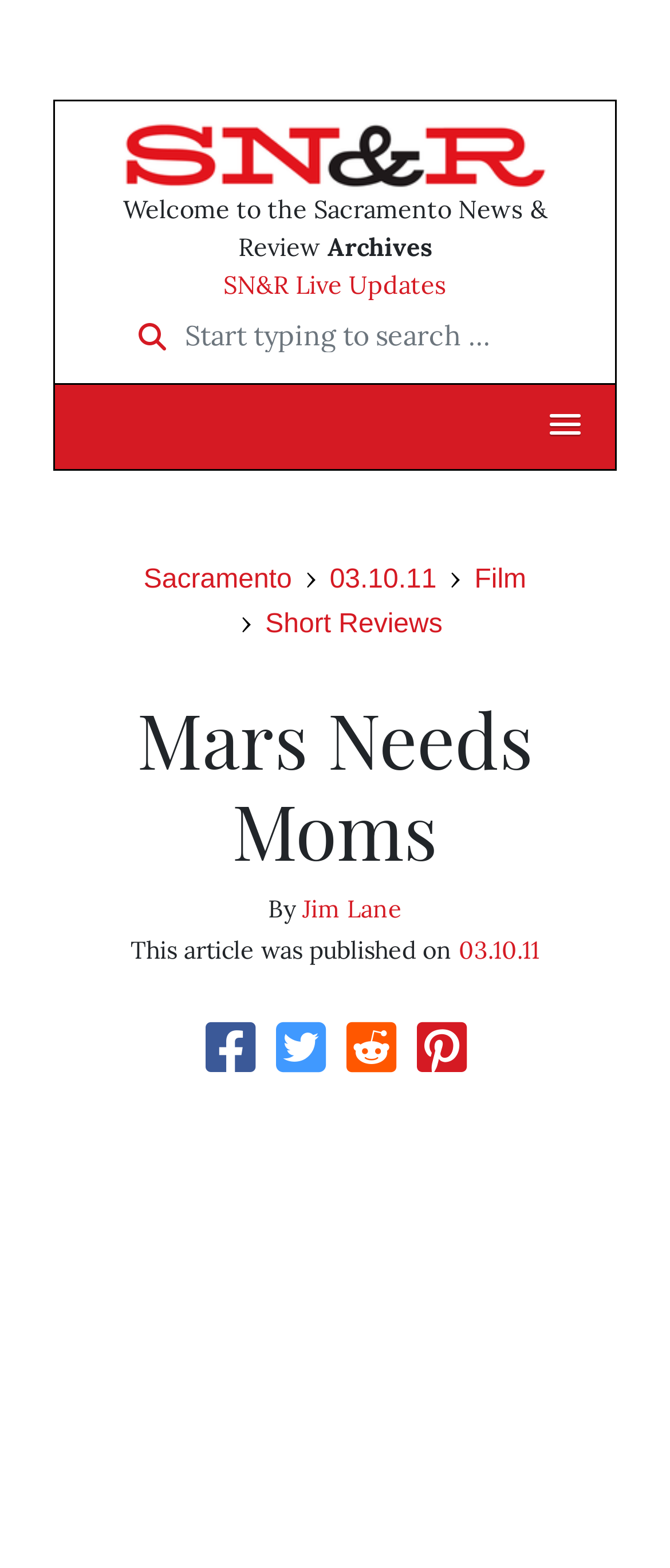Answer with a single word or phrase: 
What is the name of the publication?

Sacramento News & Review